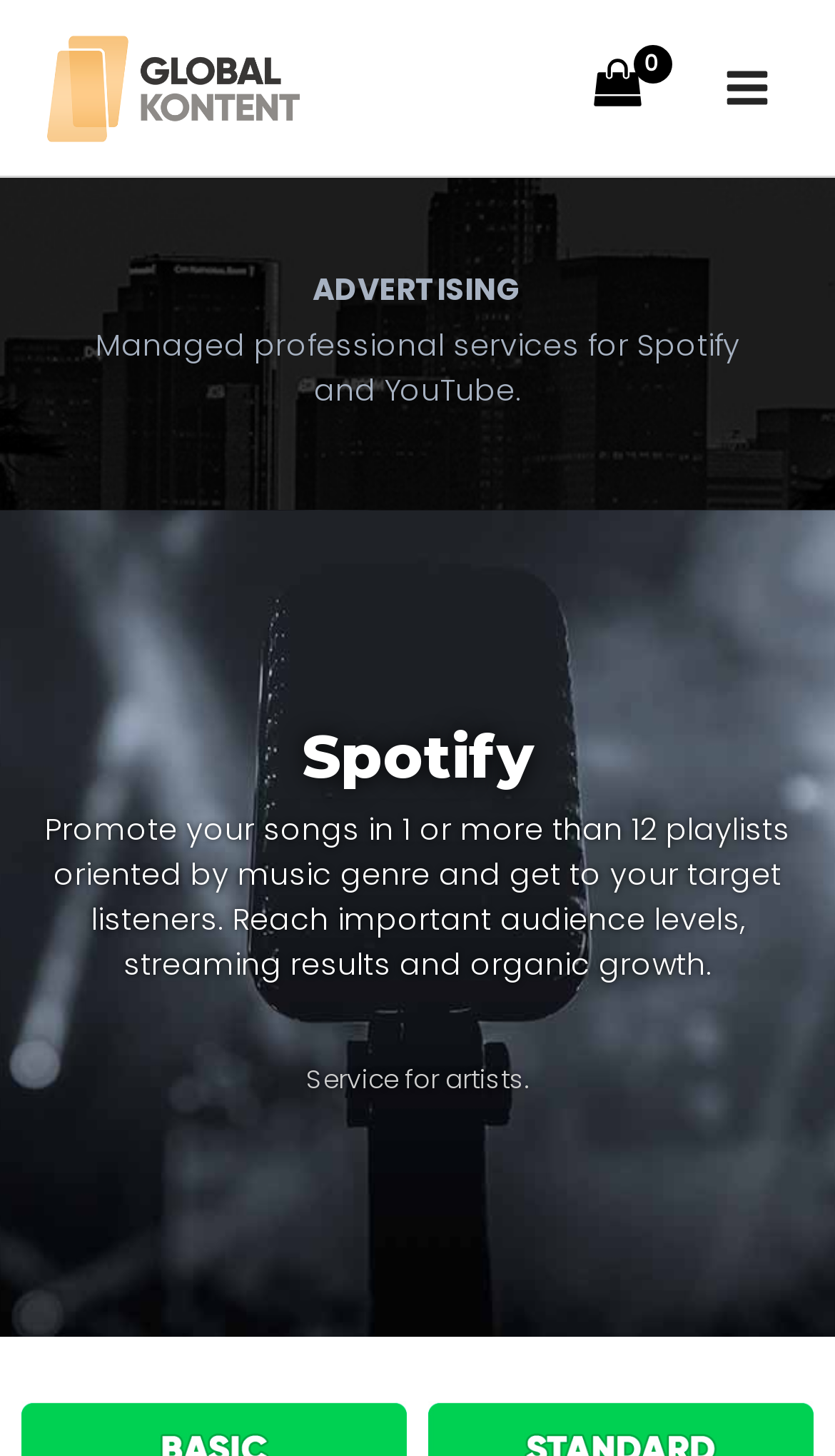Describe the entire webpage, focusing on both content and design.

The webpage is about Global Kontent Co., an advertising services company. At the top left, there is a link to the company's homepage, accompanied by a logo image. On the top right, there is a link to view a shopping cart, which is currently empty, and an icon image next to it. Next to the shopping cart link, there is a main menu button.

Below the top section, there is a heading that reads "ADVERTISING" in the middle of the page. Underneath, there are three lines of text that describe the company's services, stating that they offer managed professional services for Spotify and YouTube.

On the left side of the page, there is a heading that reads "Spotify". Below this heading, there is a paragraph of text that explains the company's Spotify promotion service, which allows artists to promote their songs in playlists oriented by music genre and reach their target audience. At the bottom of this section, there is a line of text that reads "Service for artists."